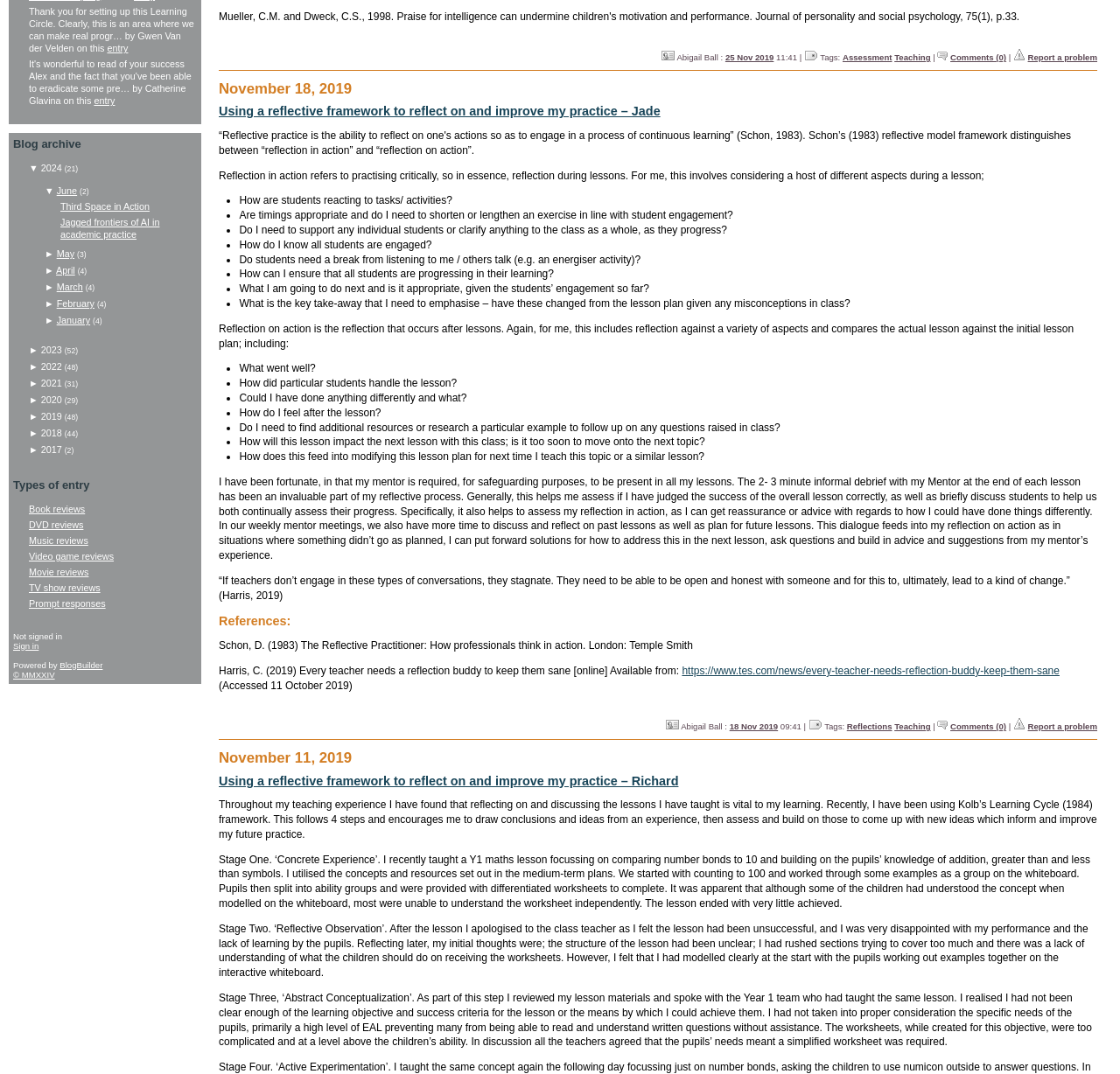Predict the bounding box of the UI element based on the description: "January". The coordinates should be four float numbers between 0 and 1, formatted as [left, top, right, bottom].

[0.051, 0.293, 0.081, 0.303]